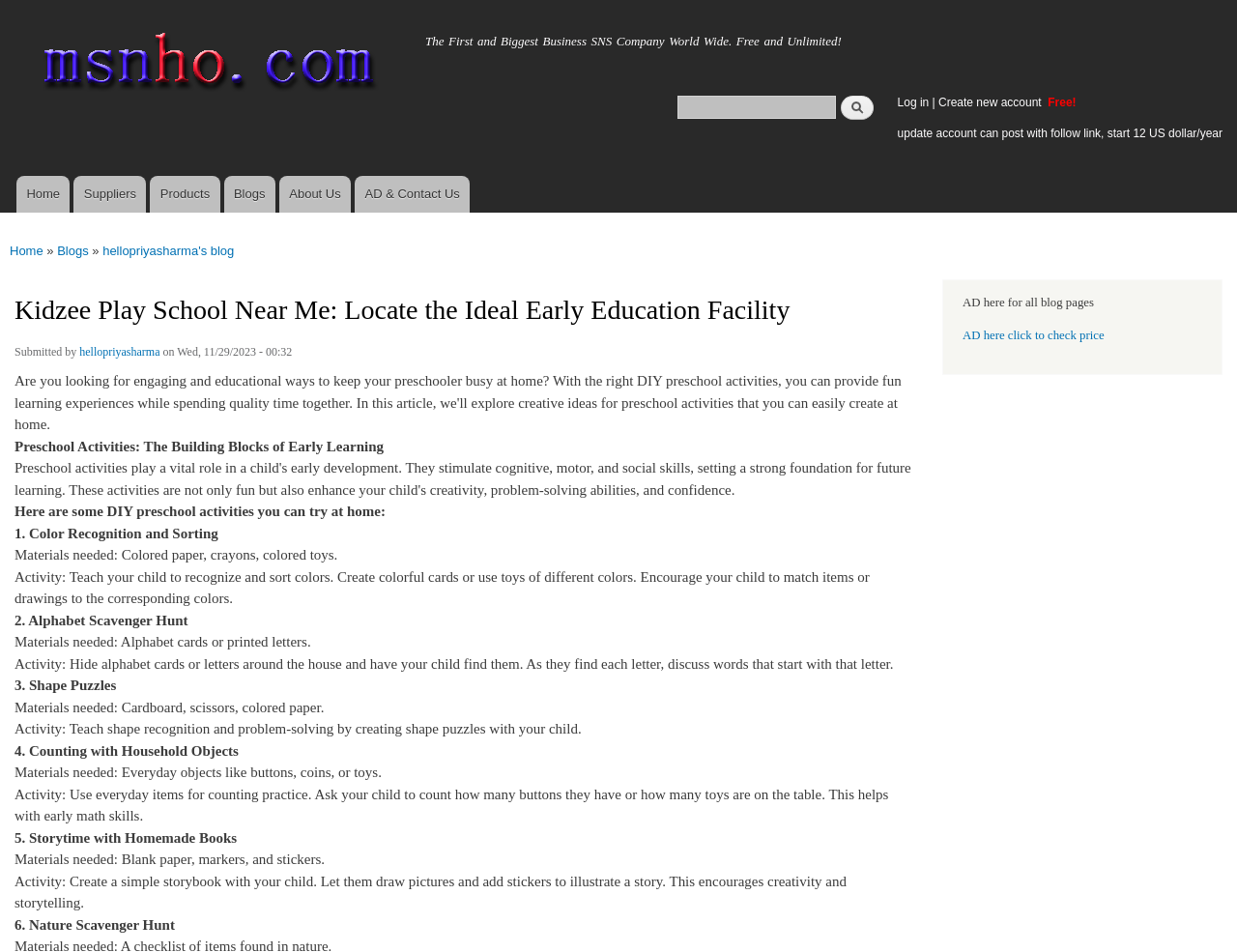Identify the bounding box coordinates for the UI element described as follows: AD & Contact Us. Use the format (top-left x, top-left y, bottom-right x, bottom-right y) and ensure all values are floating point numbers between 0 and 1.

[0.287, 0.185, 0.38, 0.223]